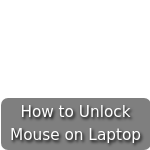What is the purpose of the label?
Answer the question with a single word or phrase by looking at the picture.

To provide guidance